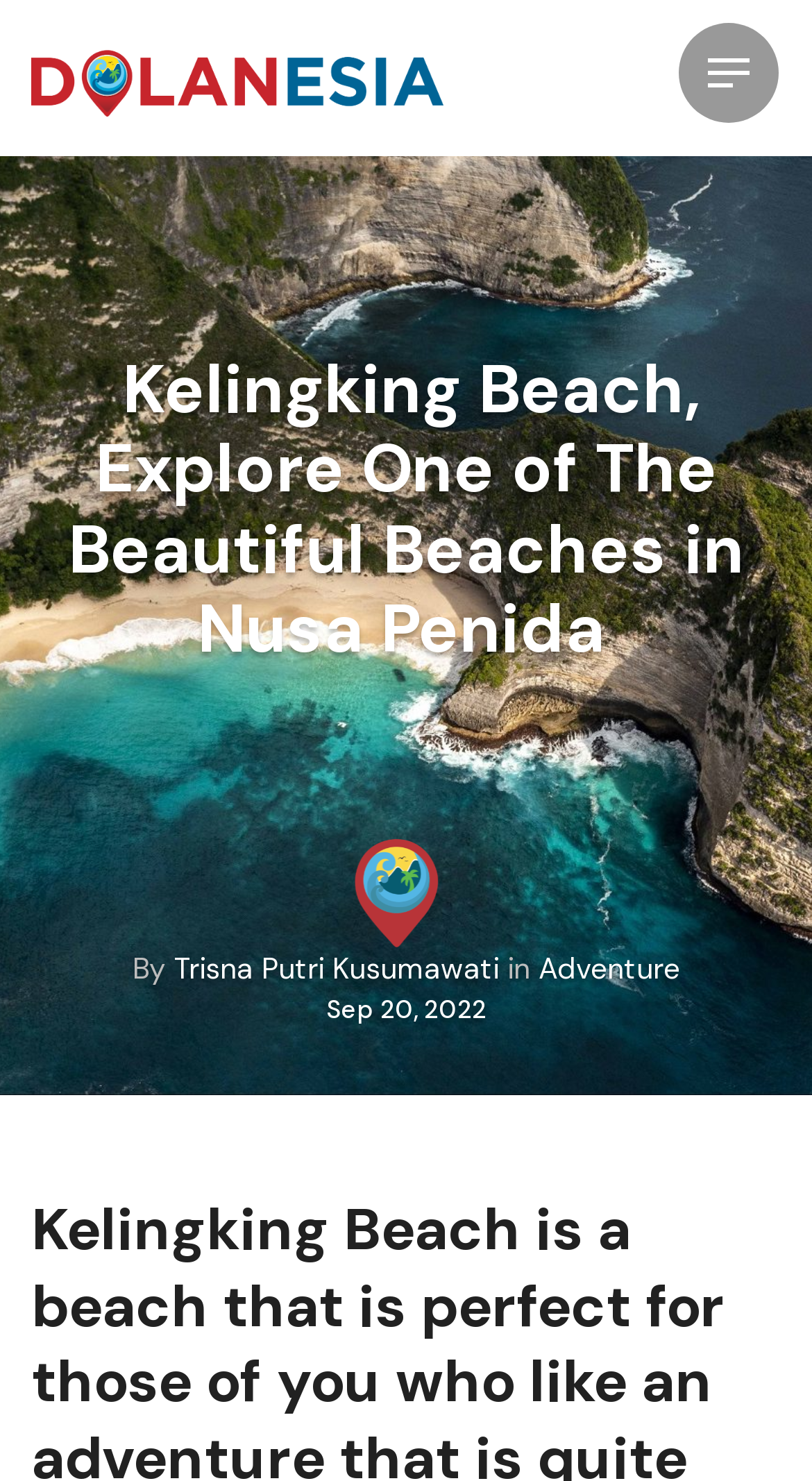What is the category of the article?
Answer the question based on the image using a single word or a brief phrase.

Adventure